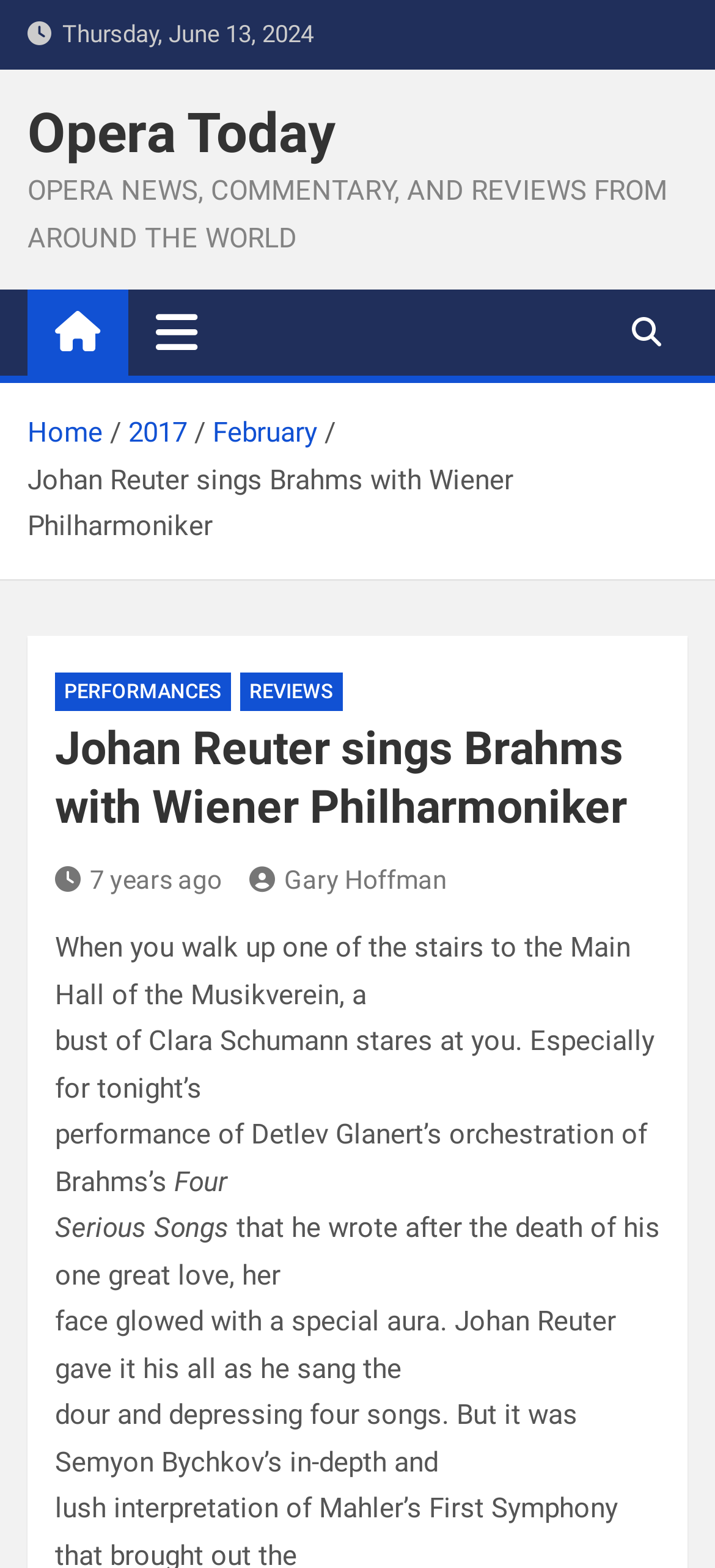Specify the bounding box coordinates of the area to click in order to follow the given instruction: "Click the 'PERFORMANCES' link."

[0.077, 0.429, 0.323, 0.453]